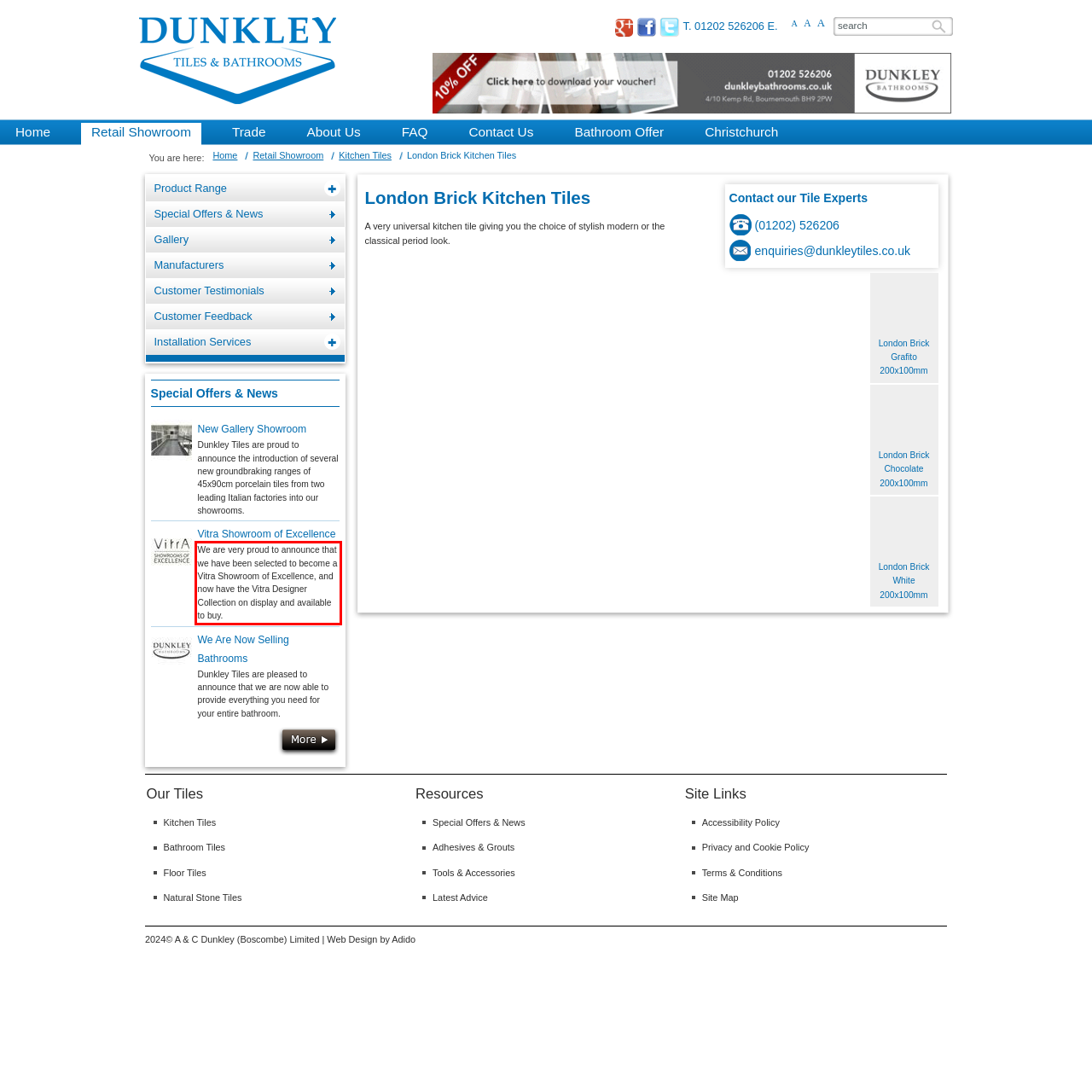Please examine the webpage screenshot and extract the text within the red bounding box using OCR.

We are very proud to announce that we have been selected to become a Vitra Showroom of Excellence, and now have the Vitra Designer Collection on display and available to buy.